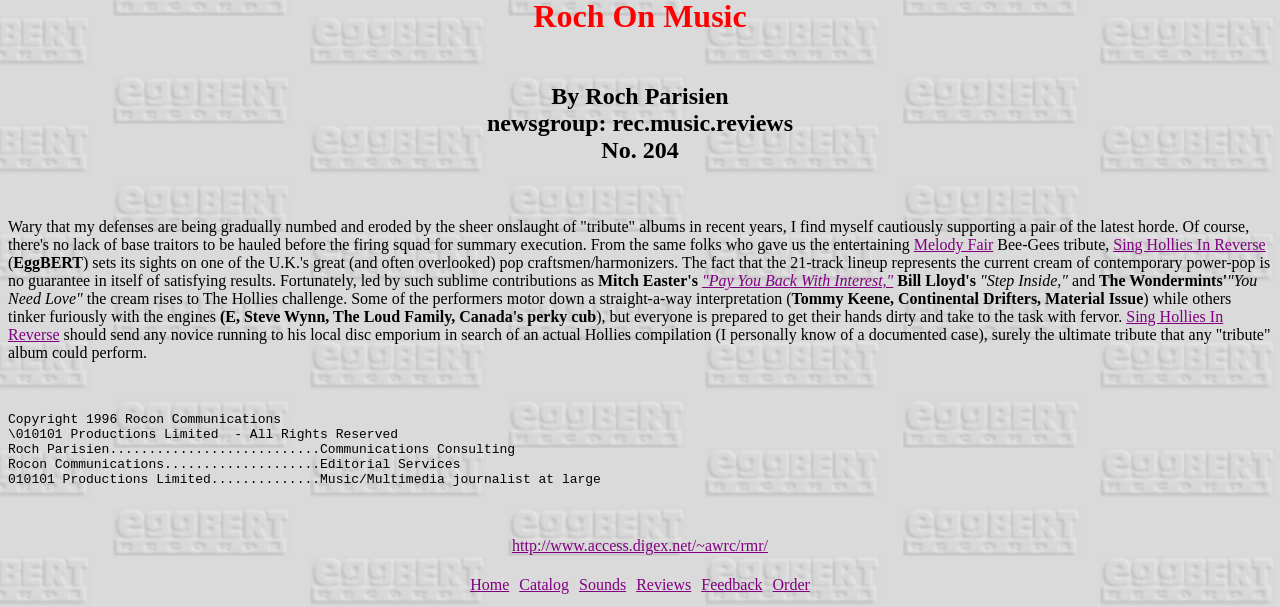Locate the coordinates of the bounding box for the clickable region that fulfills this instruction: "Read reviews".

[0.497, 0.949, 0.54, 0.977]